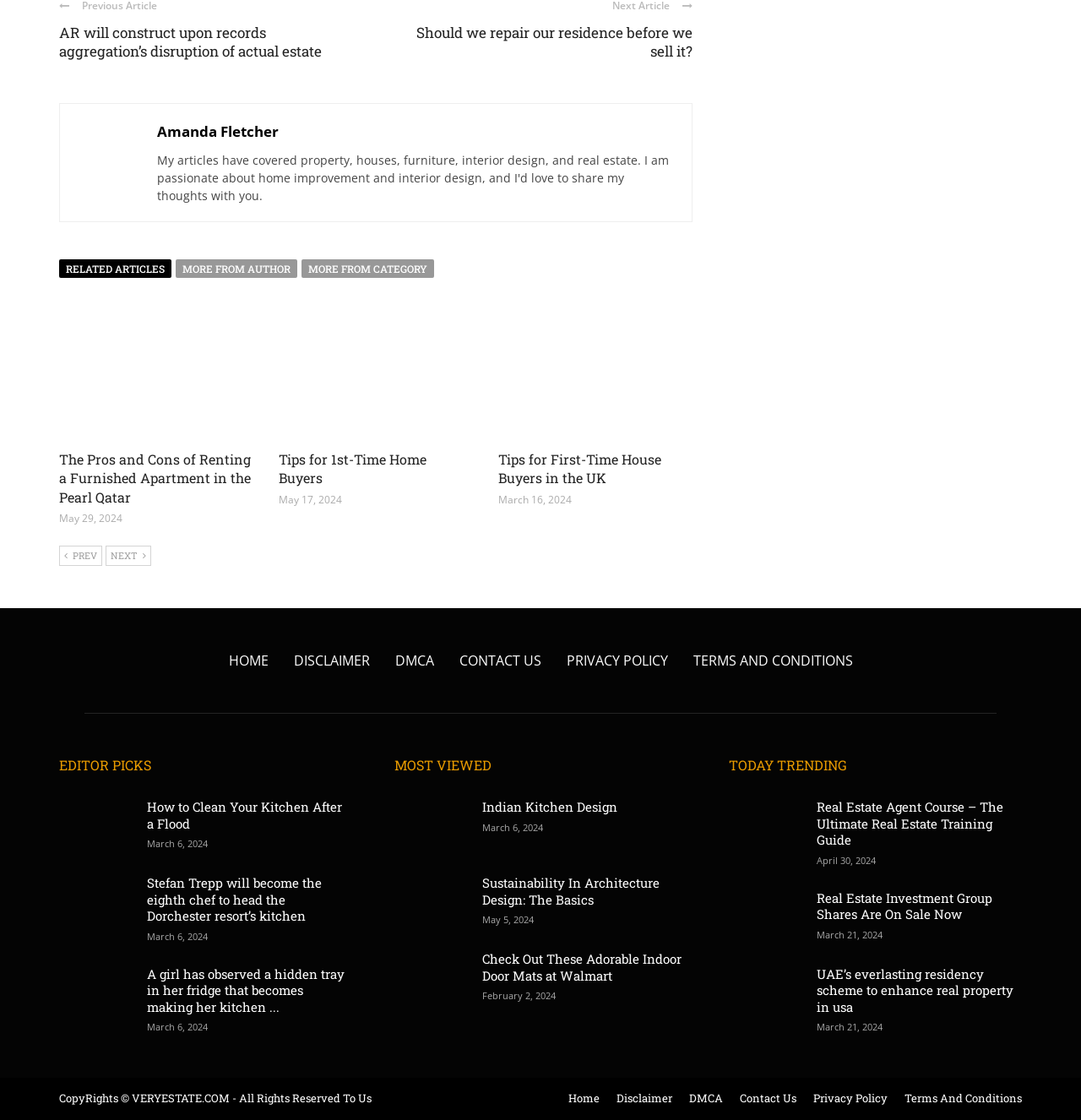What is the topic of the article 'AR will construct upon records aggregation’s disruption of actual estate'?
Kindly give a detailed and elaborate answer to the question.

Based on the heading 'AR will construct upon records aggregation’s disruption of actual estate', it can be inferred that the topic of the article is related to real estate, as it mentions the disruption of actual estate.